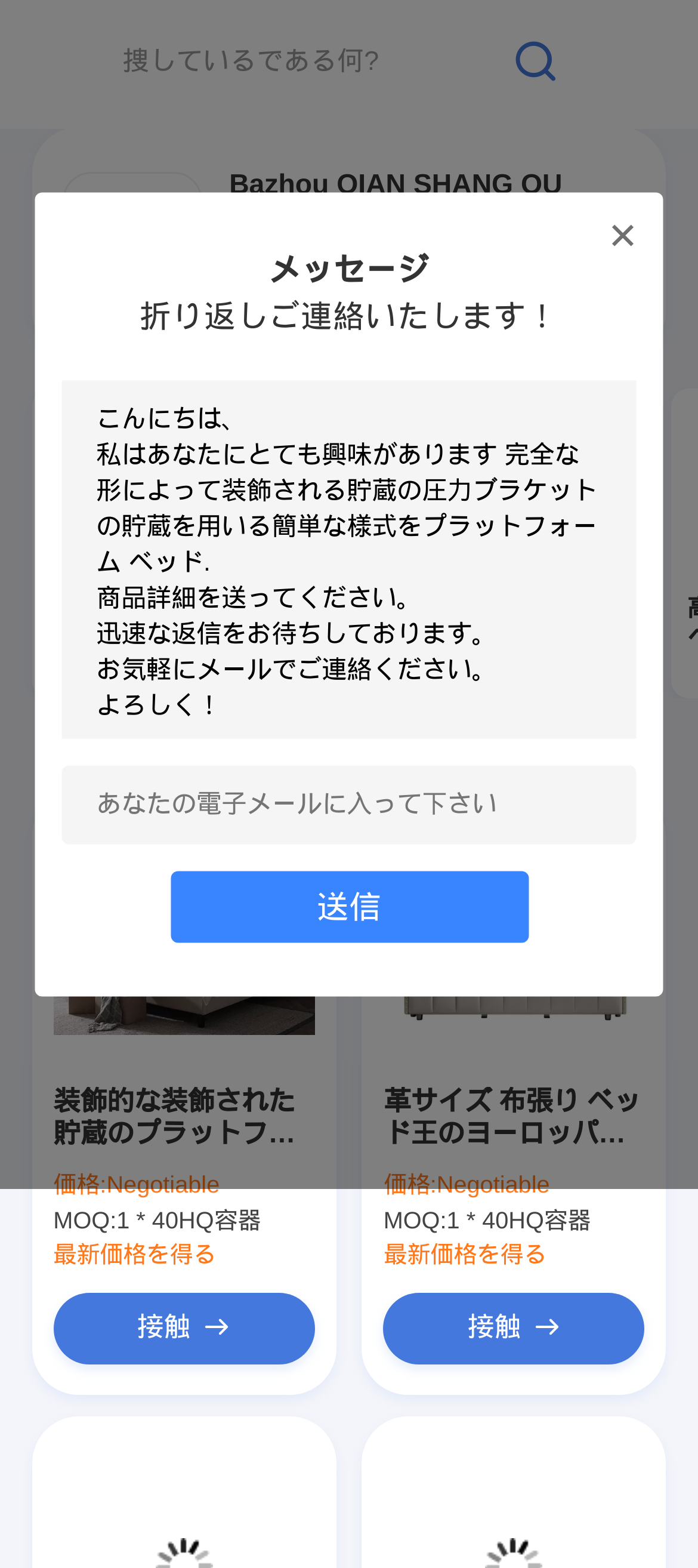How many years of experience does the company have?
Identify the answer in the screenshot and reply with a single word or phrase.

12